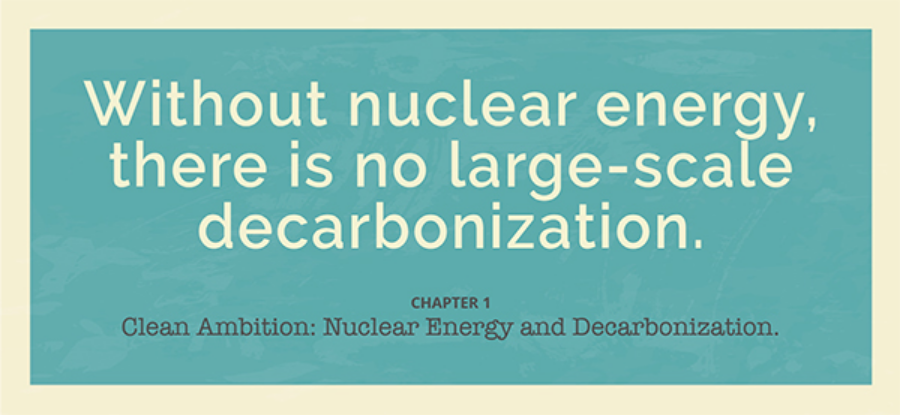What is the significance of 'CHAPTER 1' in the image?
Carefully analyze the image and provide a thorough answer to the question.

The text 'CHAPTER 1' is indicated below the quote, signifying that this is the first chapter of a series focused on nuclear energy's potential in the context of decarbonization, implying that there are more chapters to follow.